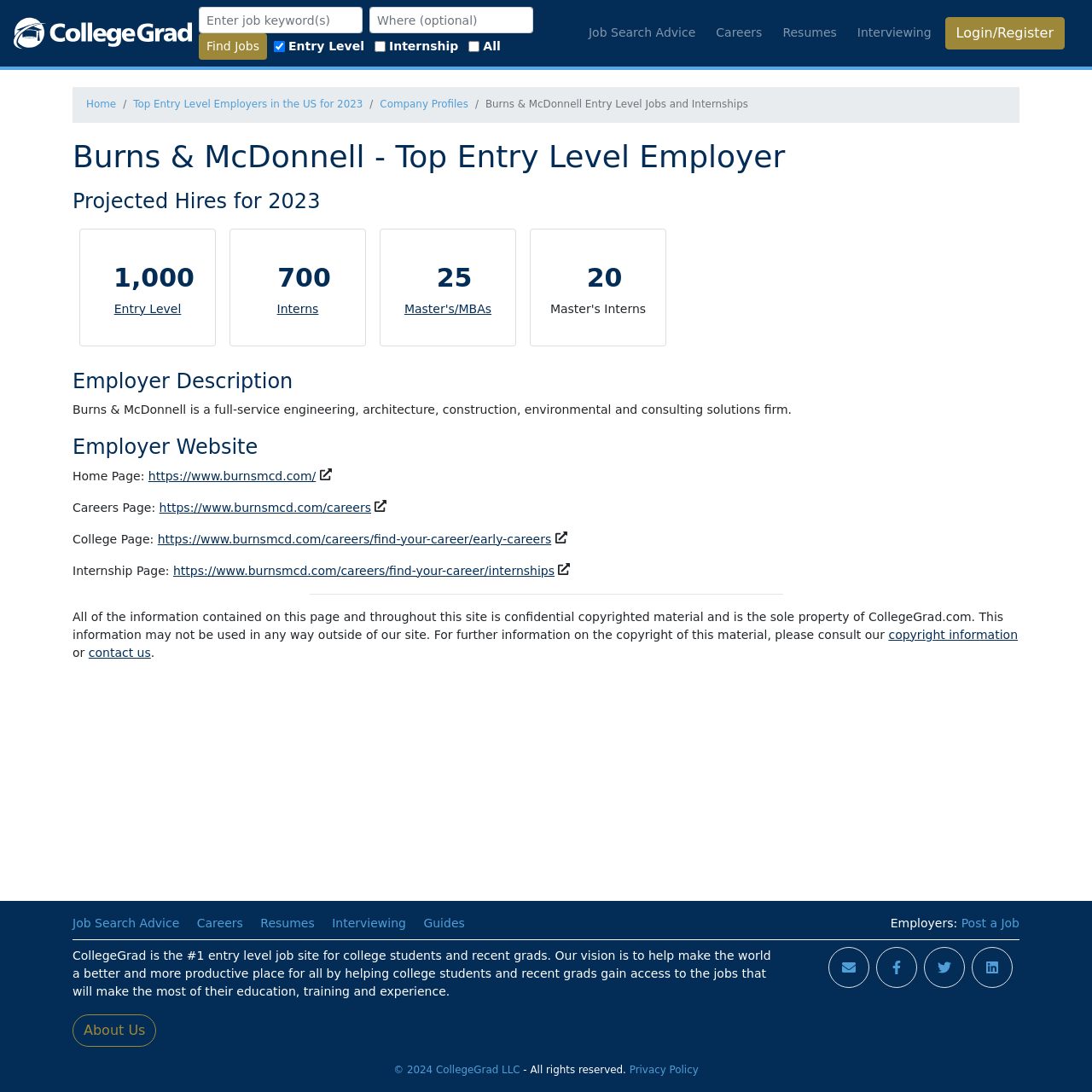Identify and extract the heading text of the webpage.

Burns & McDonnell - Top Entry Level Employer